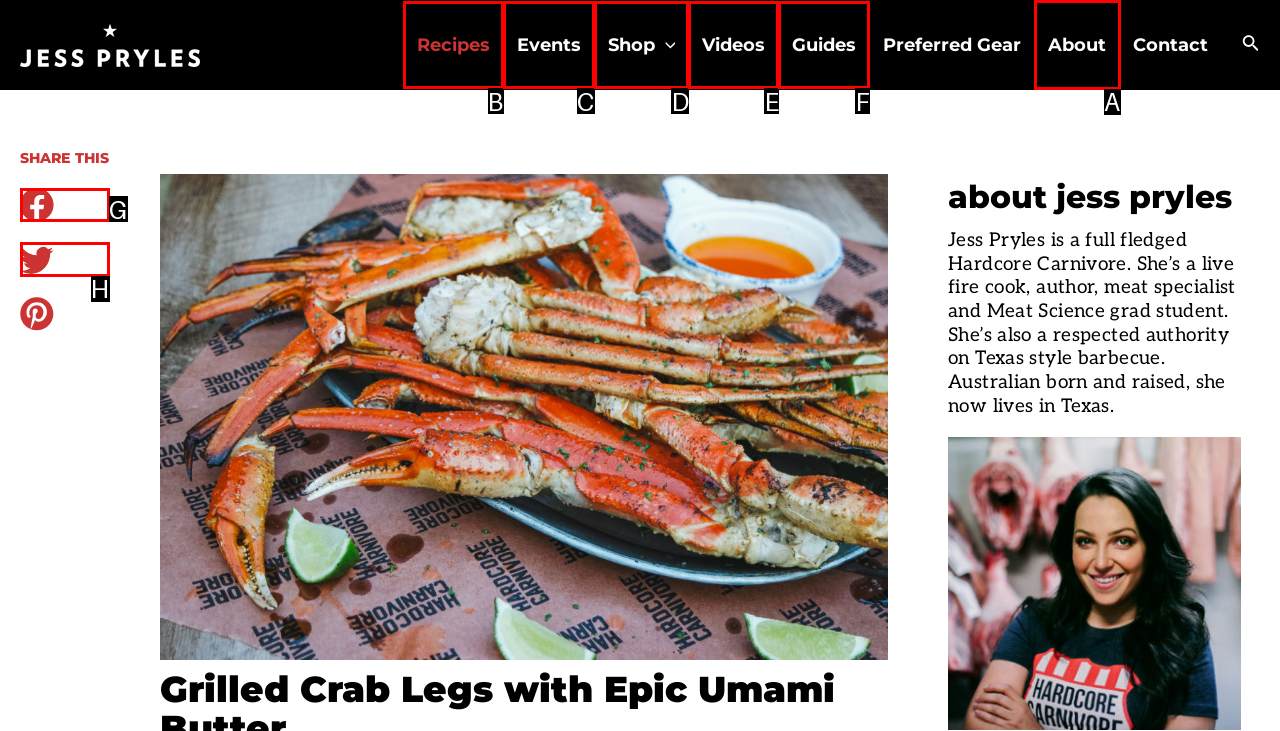For the instruction: go to about, which HTML element should be clicked?
Respond with the letter of the appropriate option from the choices given.

A